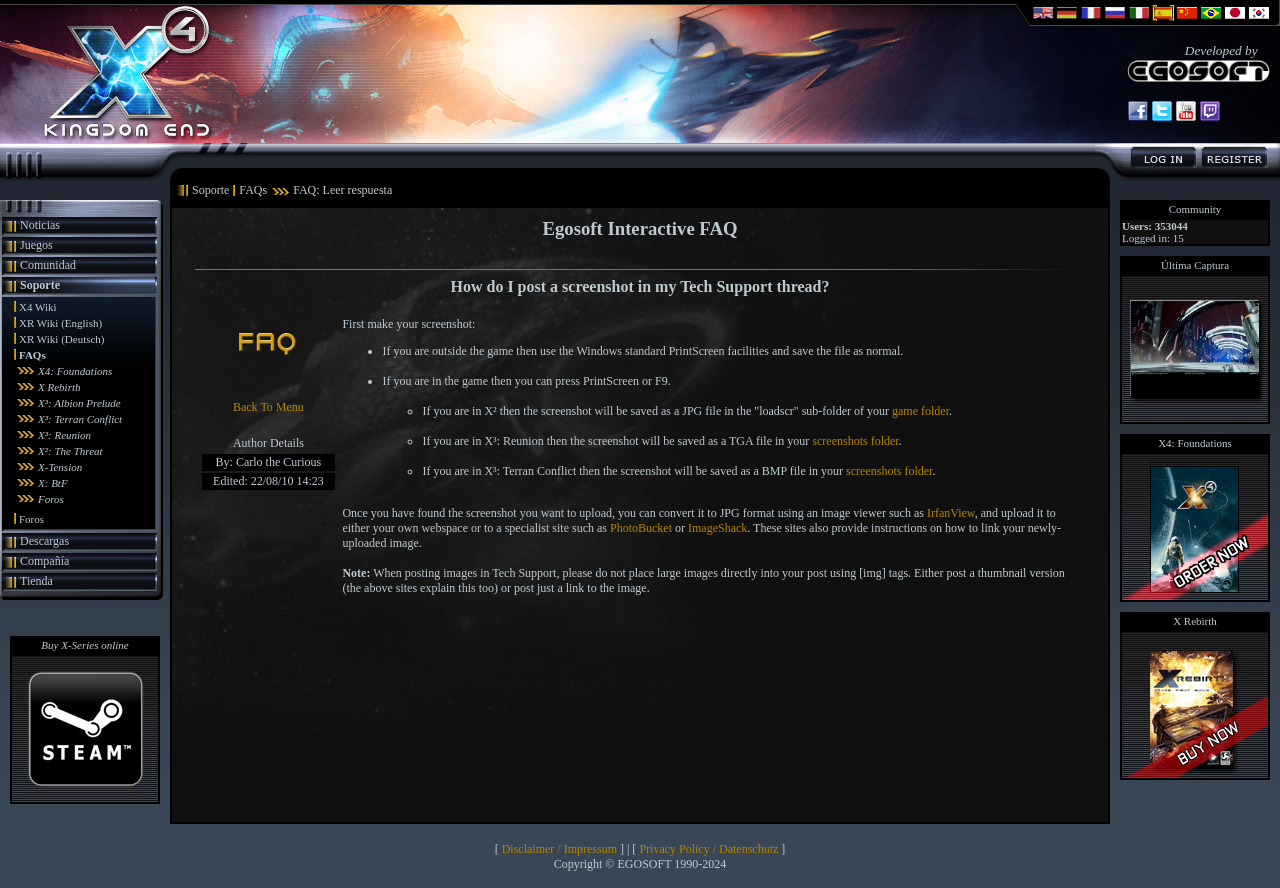Locate the bounding box coordinates of the clickable region to complete the following instruction: "Read FAQs."

[0.133, 0.204, 0.867, 0.225]